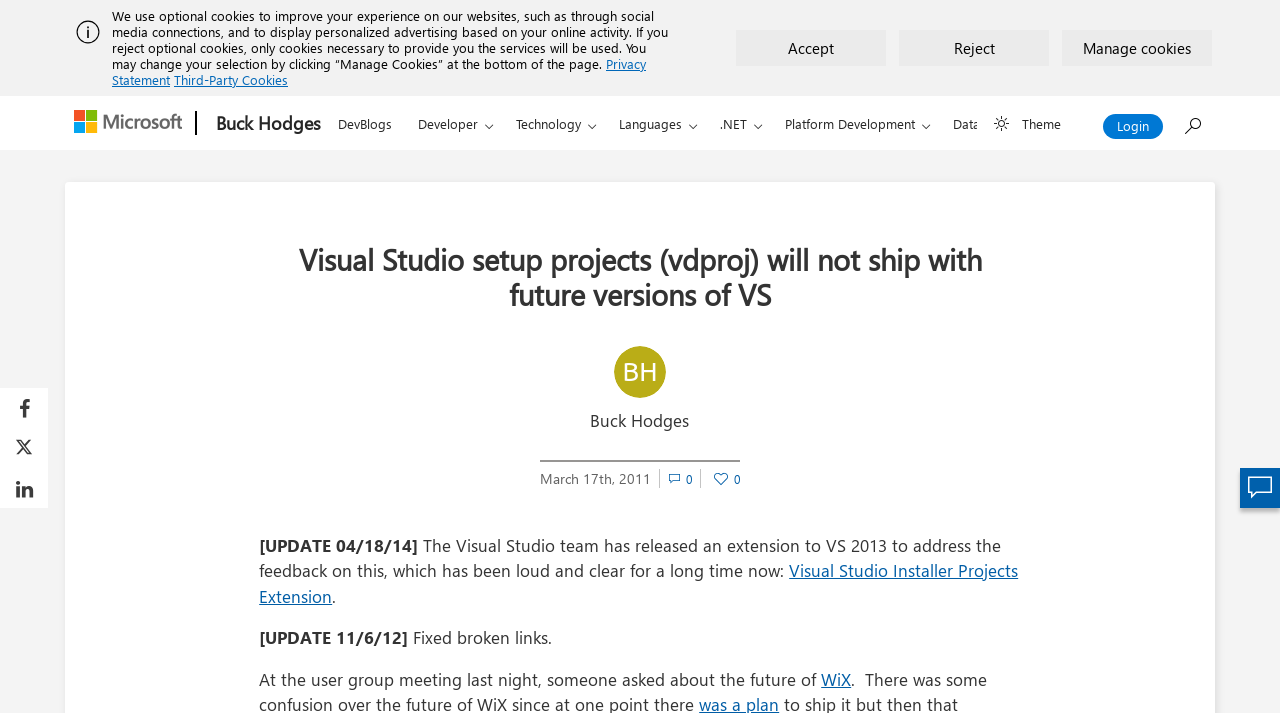Find the bounding box coordinates of the clickable element required to execute the following instruction: "Click the 'Login' button". Provide the coordinates as four float numbers between 0 and 1, i.e., [left, top, right, bottom].

[0.862, 0.16, 0.909, 0.195]